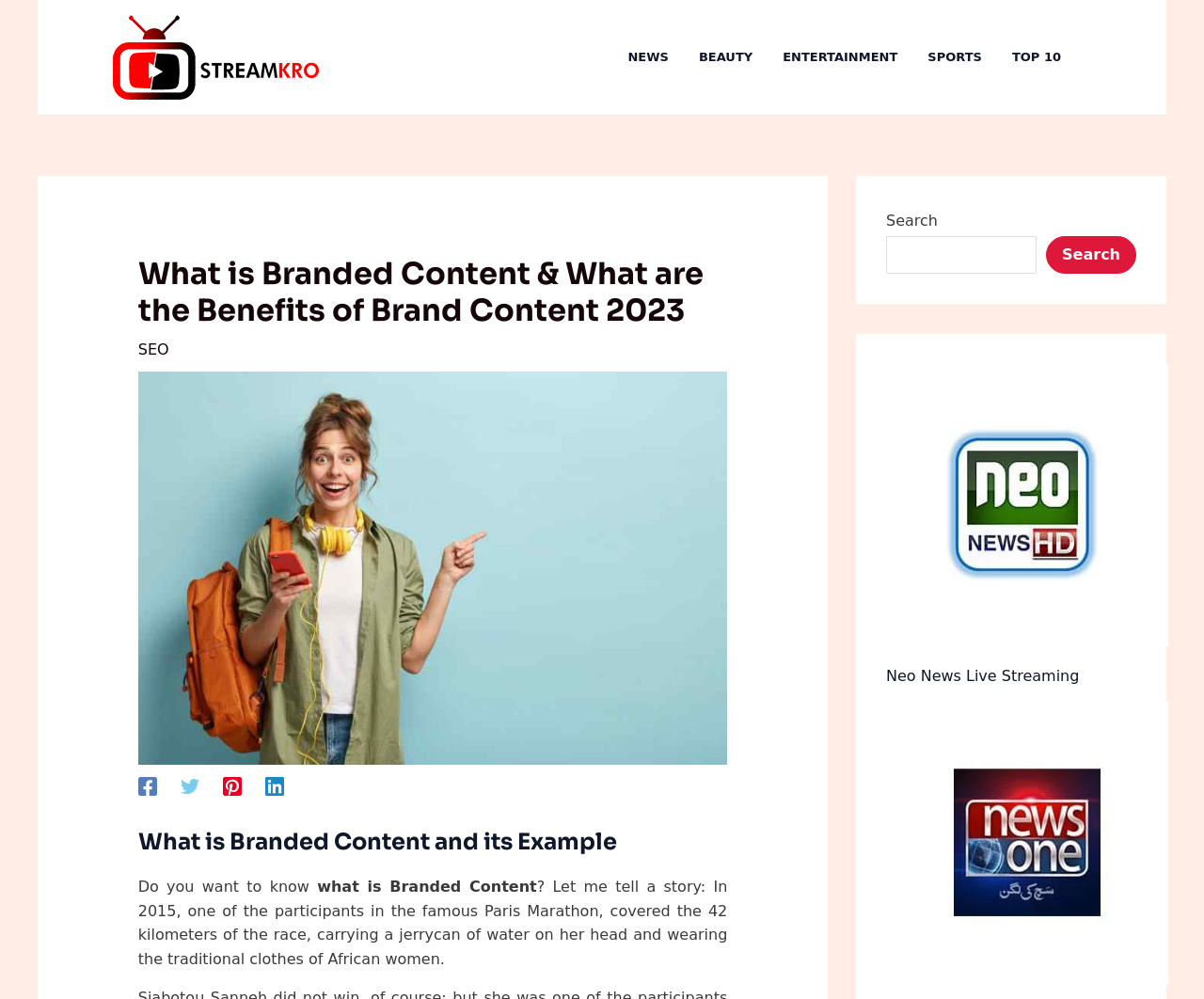Determine the bounding box coordinates of the clickable element to complete this instruction: "Click on the NEWS link". Provide the coordinates in the format of four float numbers between 0 and 1, [left, top, right, bottom].

[0.521, 0.01, 0.58, 0.105]